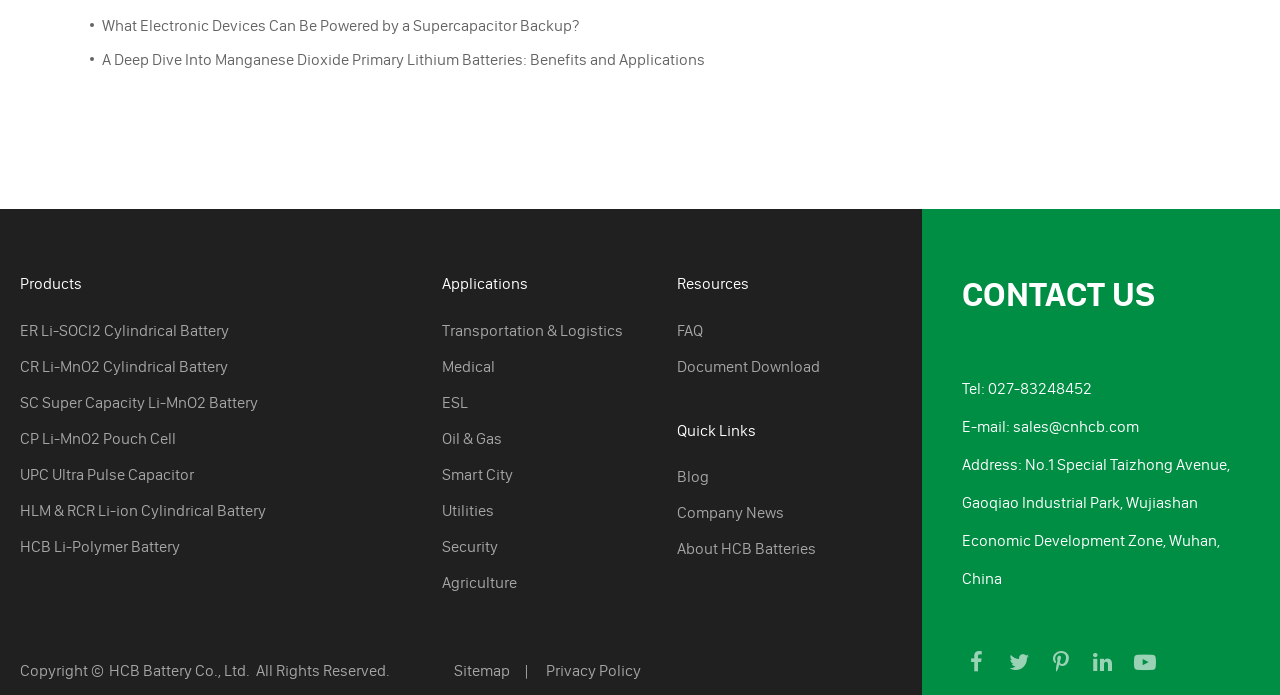Find the bounding box of the element with the following description: "Medical". The coordinates must be four float numbers between 0 and 1, formatted as [left, top, right, bottom].

[0.345, 0.5, 0.529, 0.552]